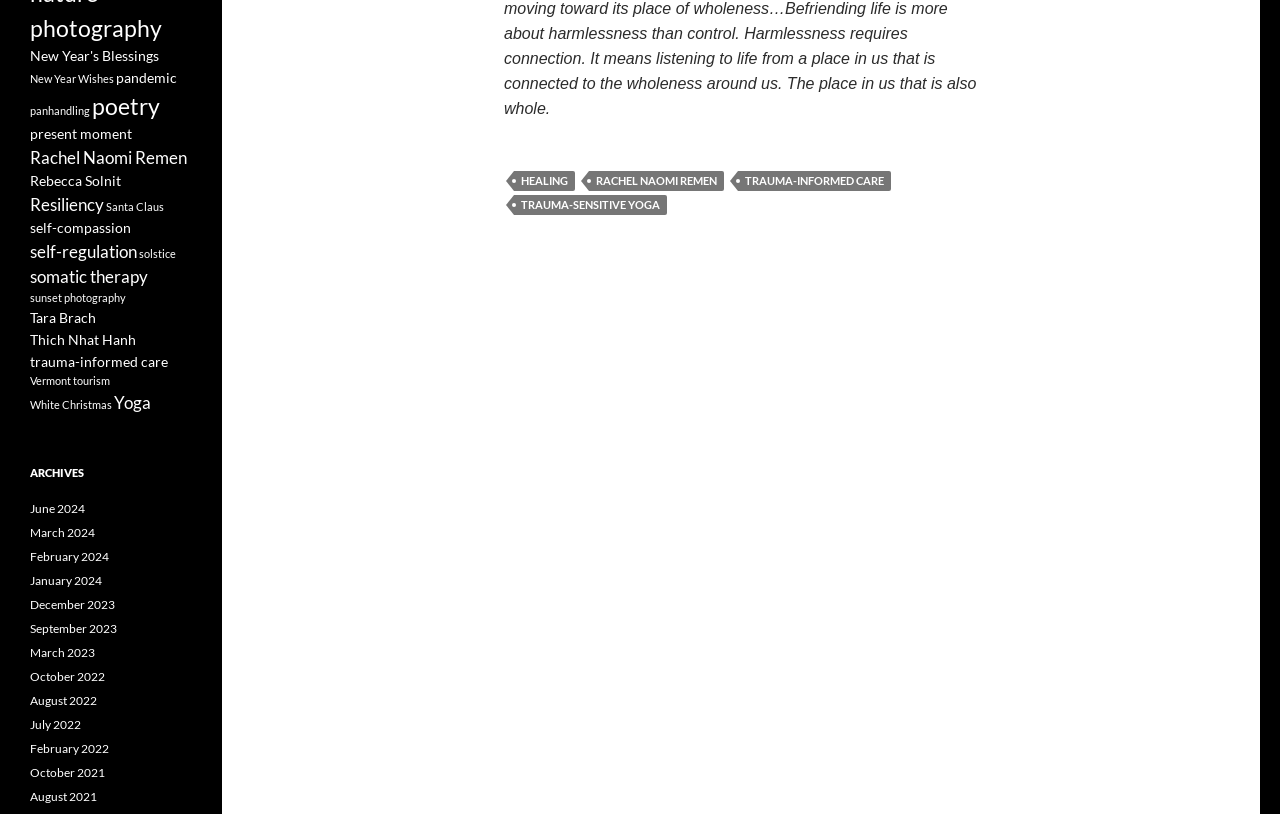Provide a short, one-word or phrase answer to the question below:
What is the category of links starting from 'New Year's Blessings'?

Archive links